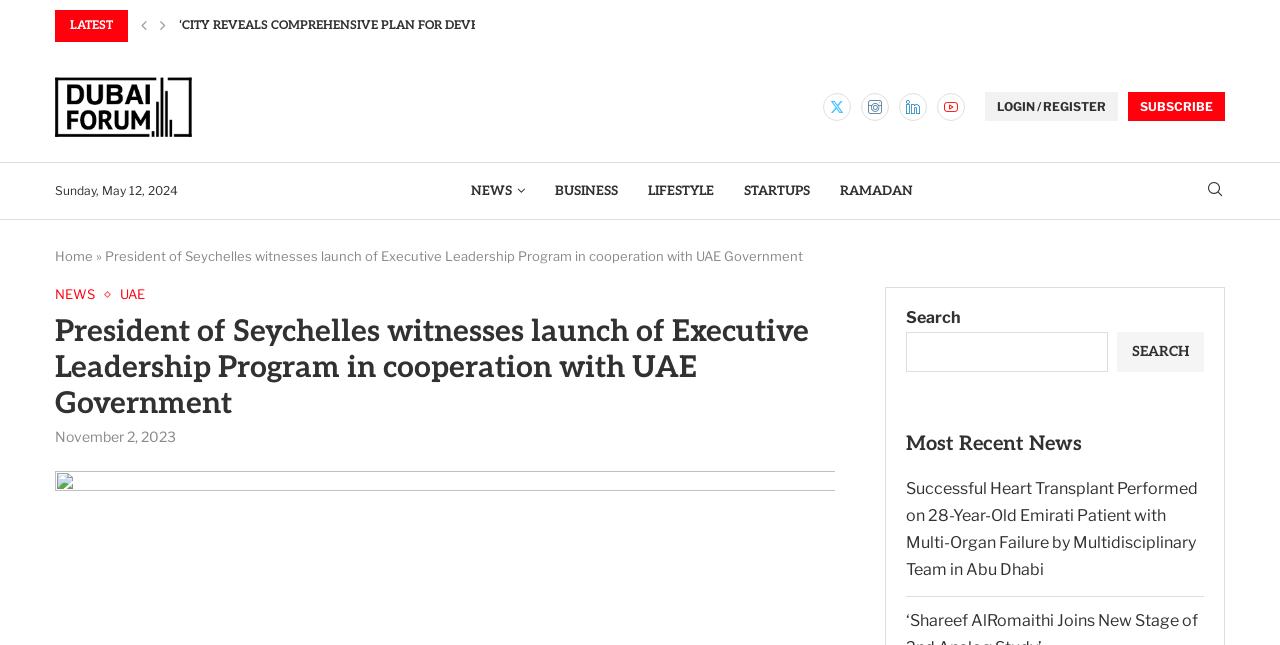How many slides are present in the slider?
We need a detailed and meticulous answer to the question.

I found the number of slides by looking at the group element present below the 'LATEST' text. The group element shows '10 / 10' which indicates that there are 10 slides in the slider.